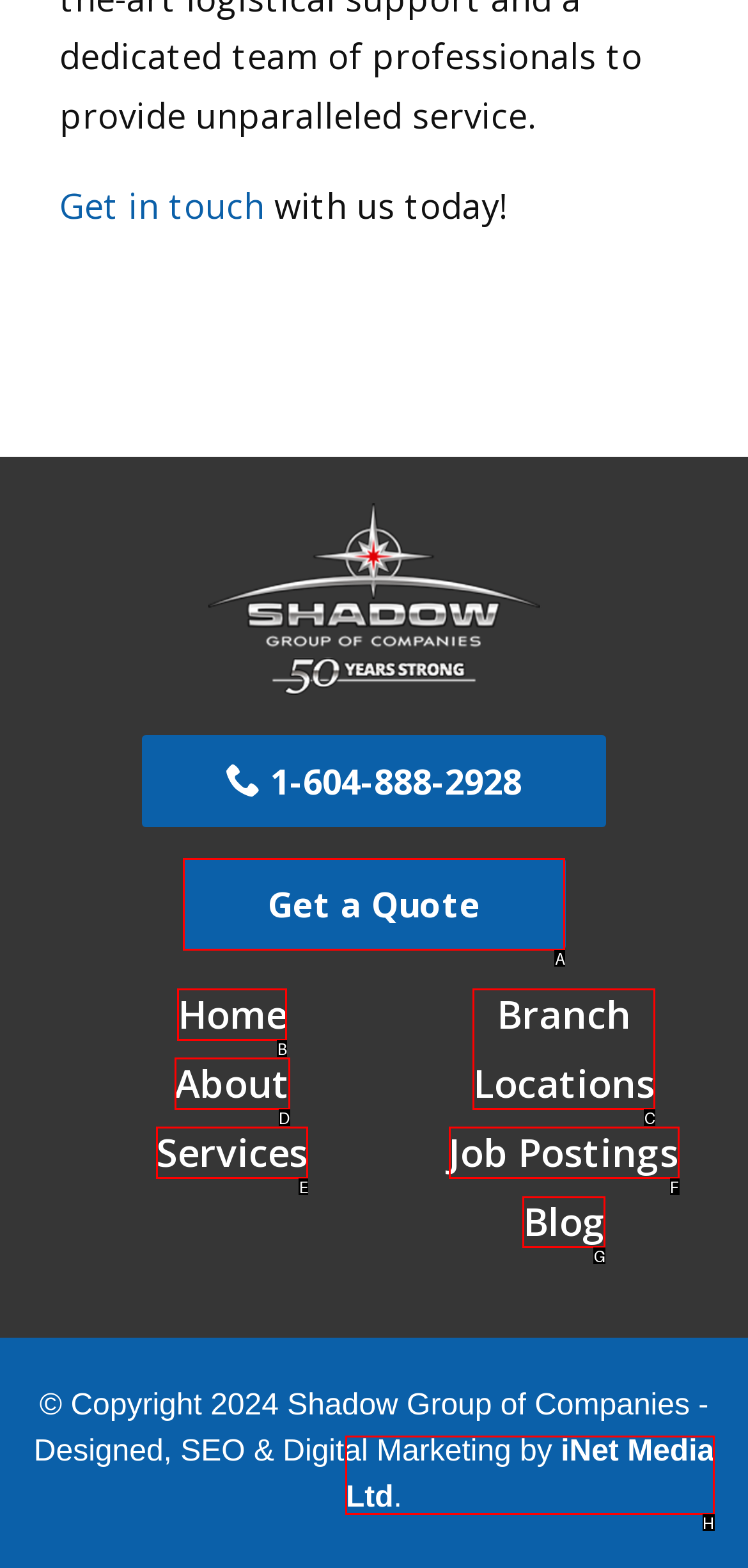Specify which UI element should be clicked to accomplish the task: Read the company blog. Answer with the letter of the correct choice.

G